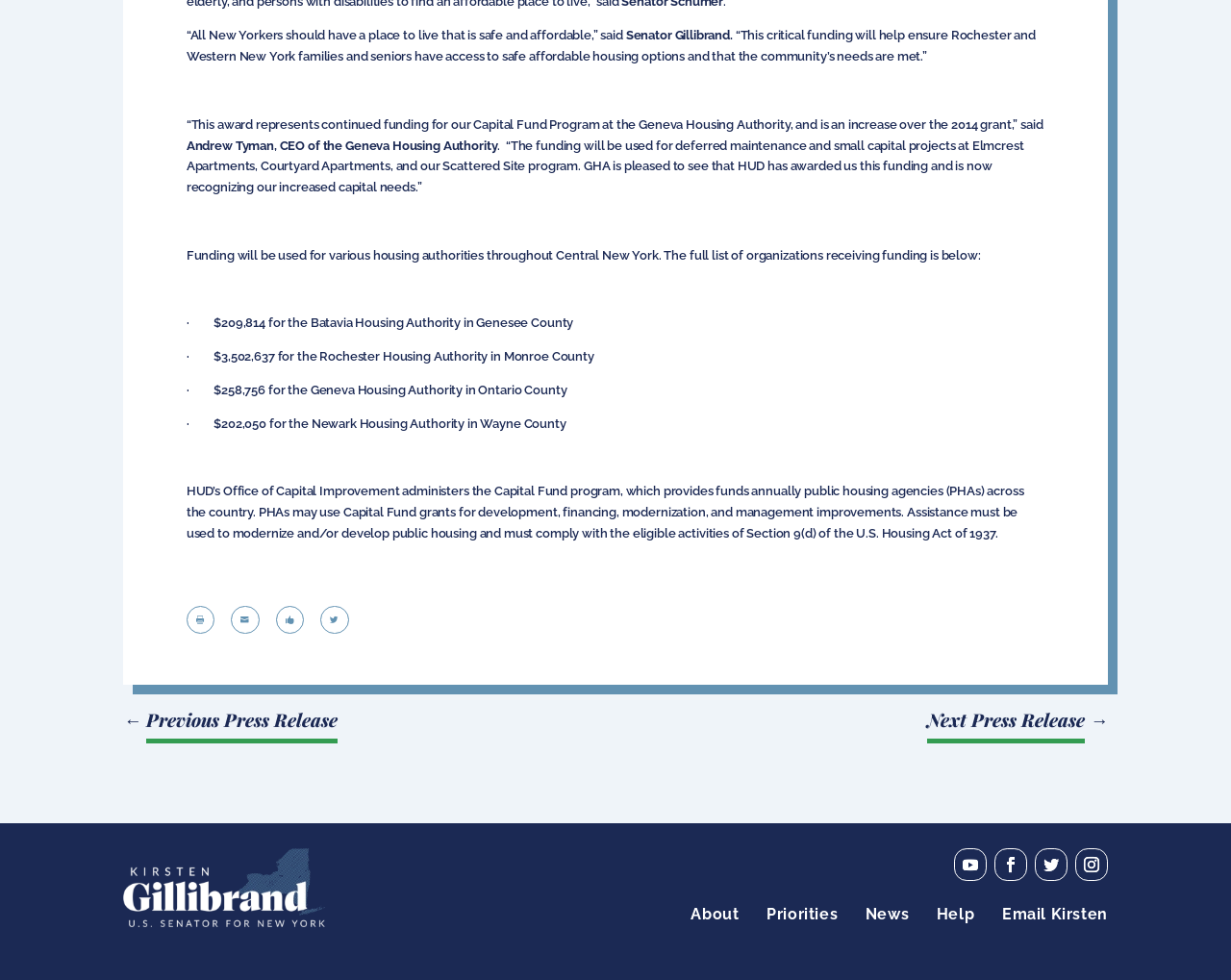Using the provided element description: "Next Press Release →", determine the bounding box coordinates of the corresponding UI element in the screenshot.

[0.753, 0.724, 0.9, 0.747]